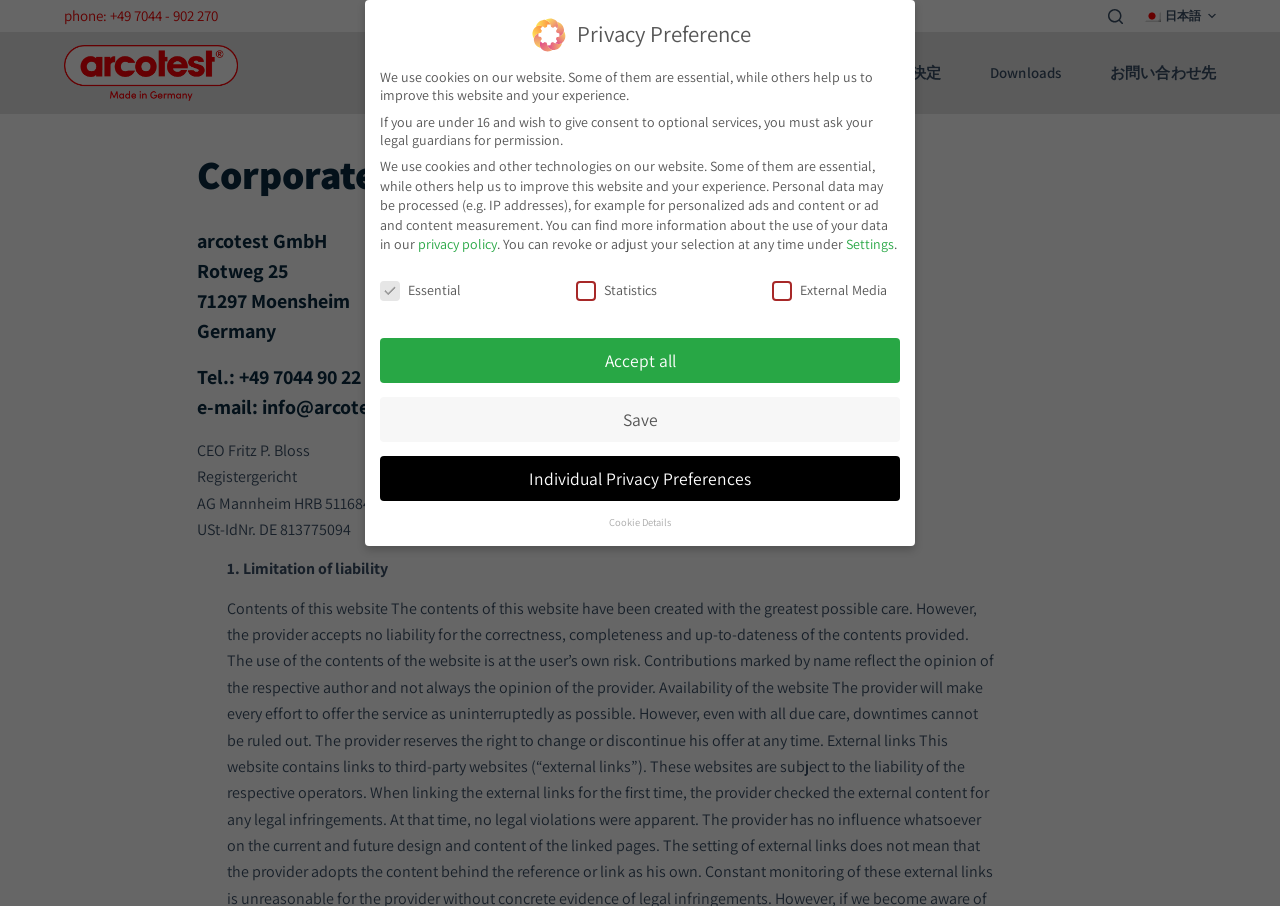Find the bounding box coordinates of the element to click in order to complete the given instruction: "Select the Japanese language."

[0.893, 0.0, 0.95, 0.035]